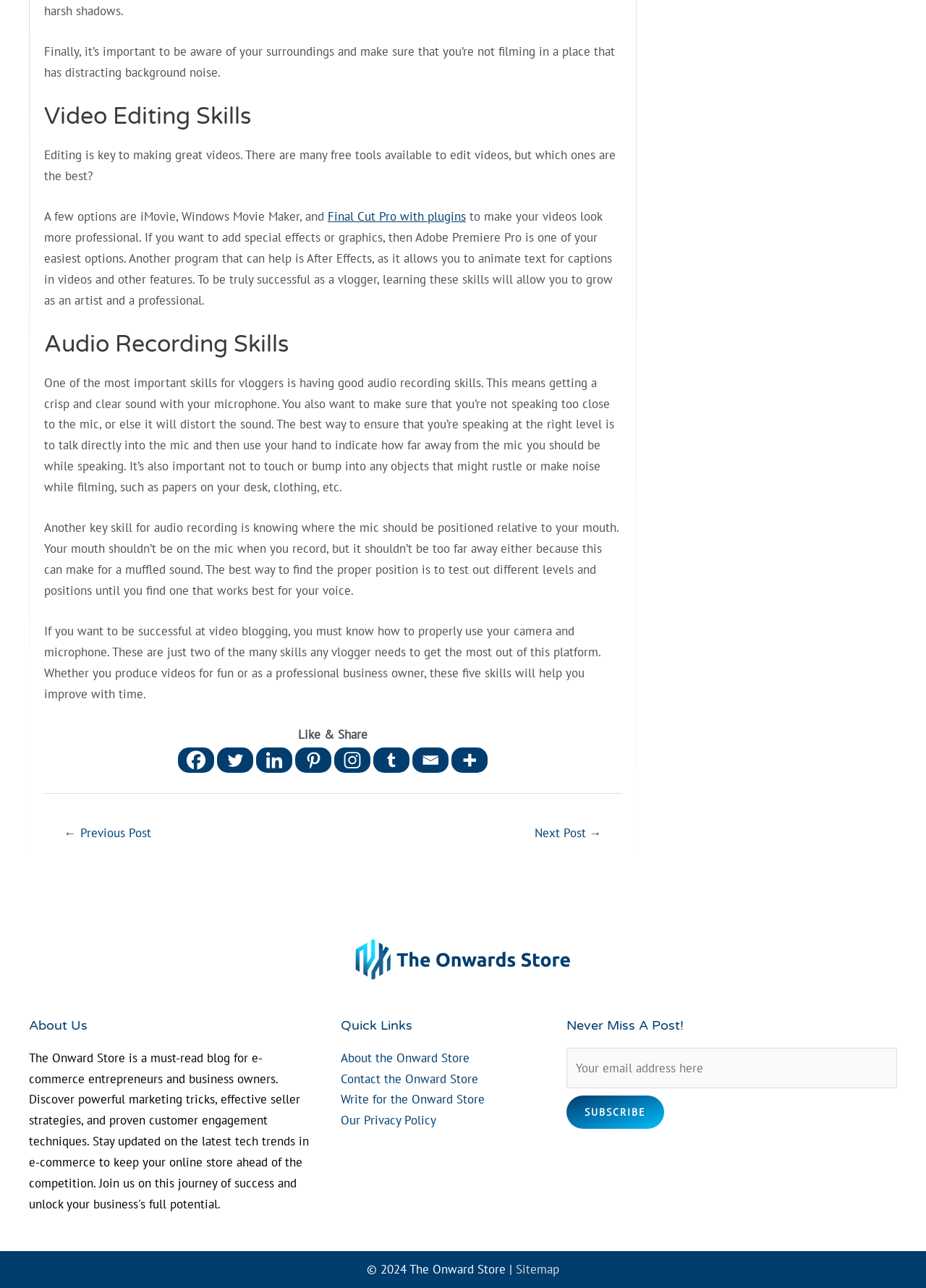How many links are available in the 'Quick Links' section?
Please provide a detailed answer to the question.

There are 4 links available in the 'Quick Links' section, which can be seen from the links 'About the Onward Store', 'Contact the Onward Store', 'Write for the Onward Store', and 'Our Privacy Policy'.